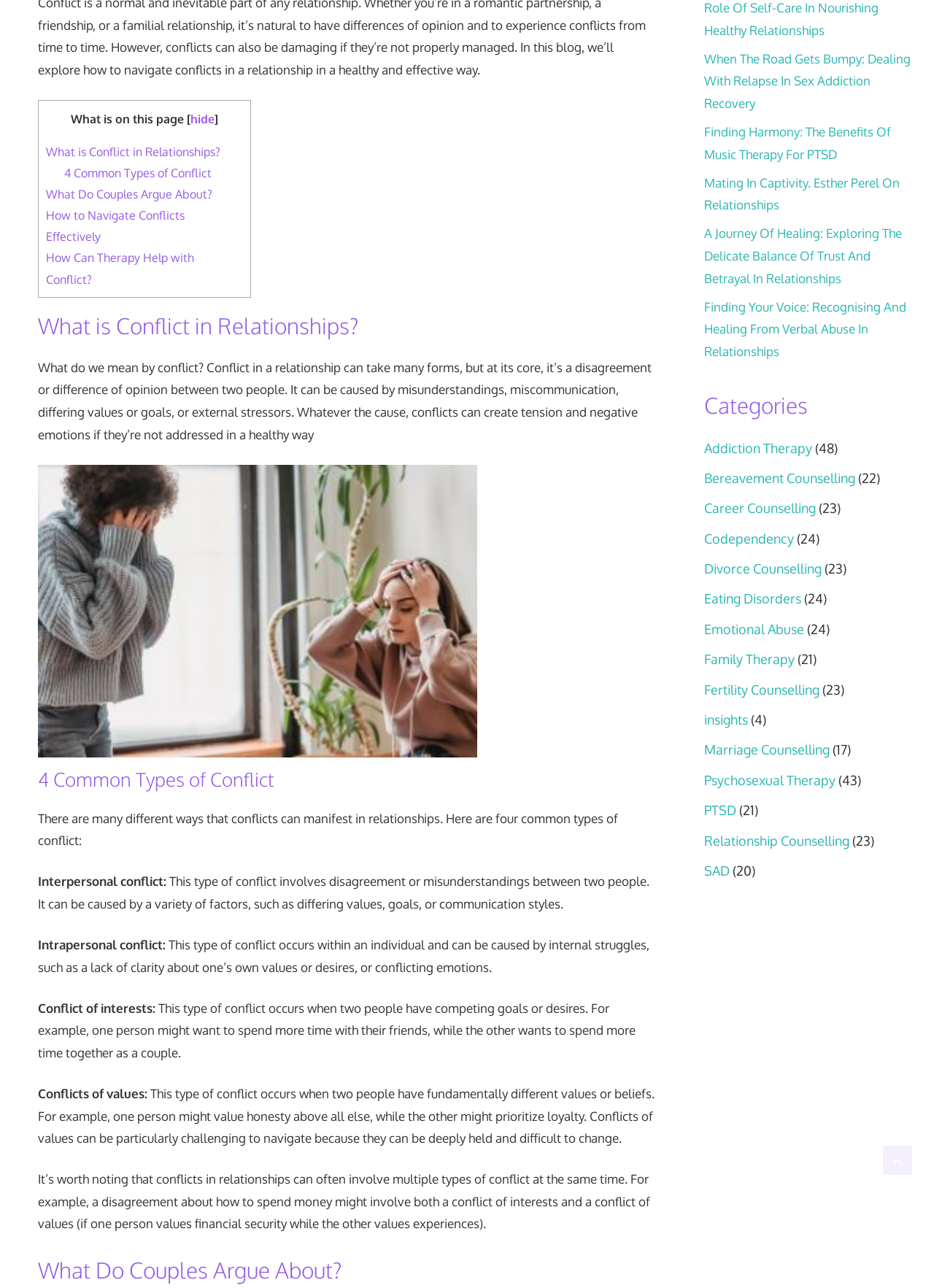Based on the description "How to Navigate Conflicts Effectively", find the bounding box of the specified UI element.

[0.05, 0.161, 0.198, 0.189]